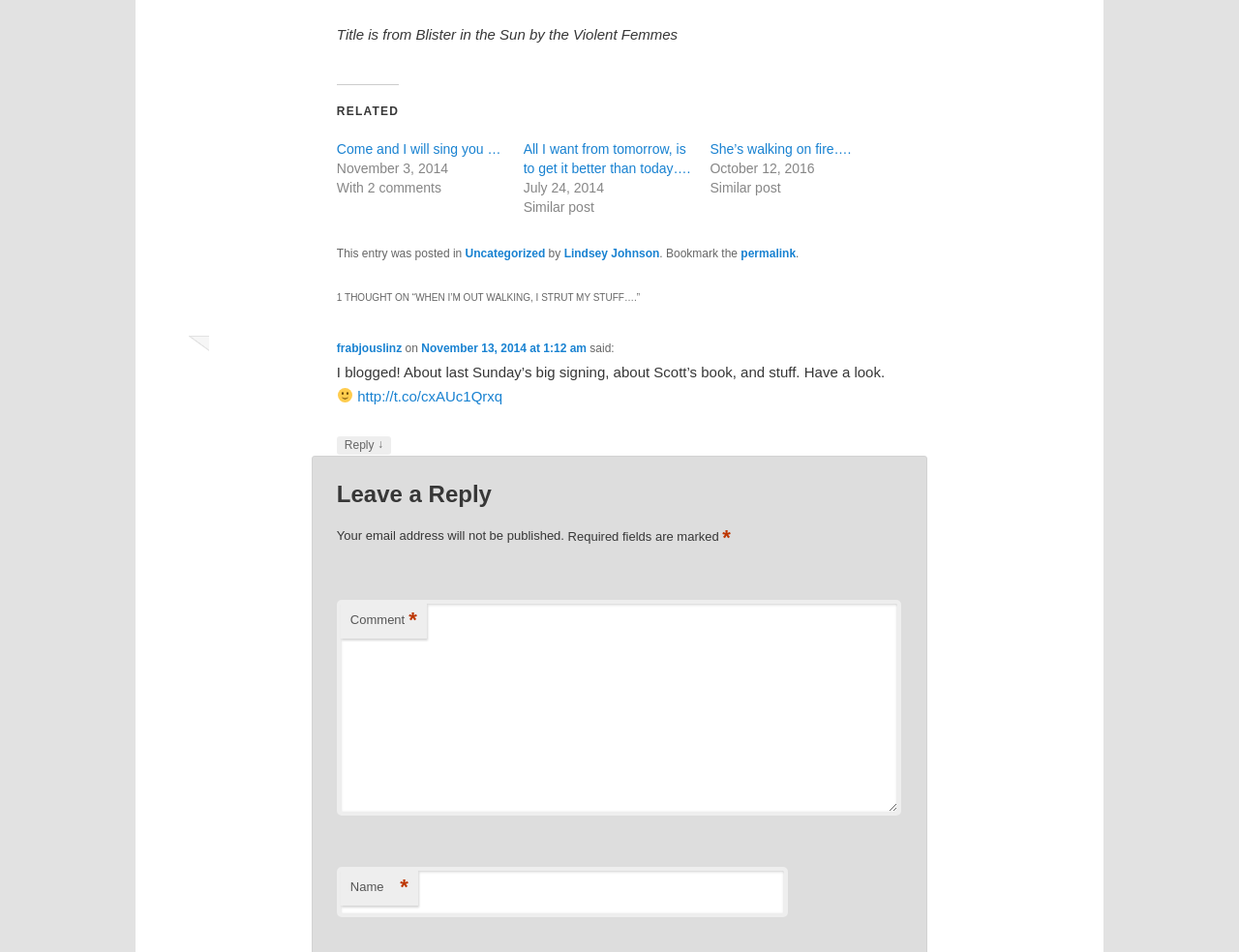Kindly respond to the following question with a single word or a brief phrase: 
What is the date of the latest related post?

November 3, 2014